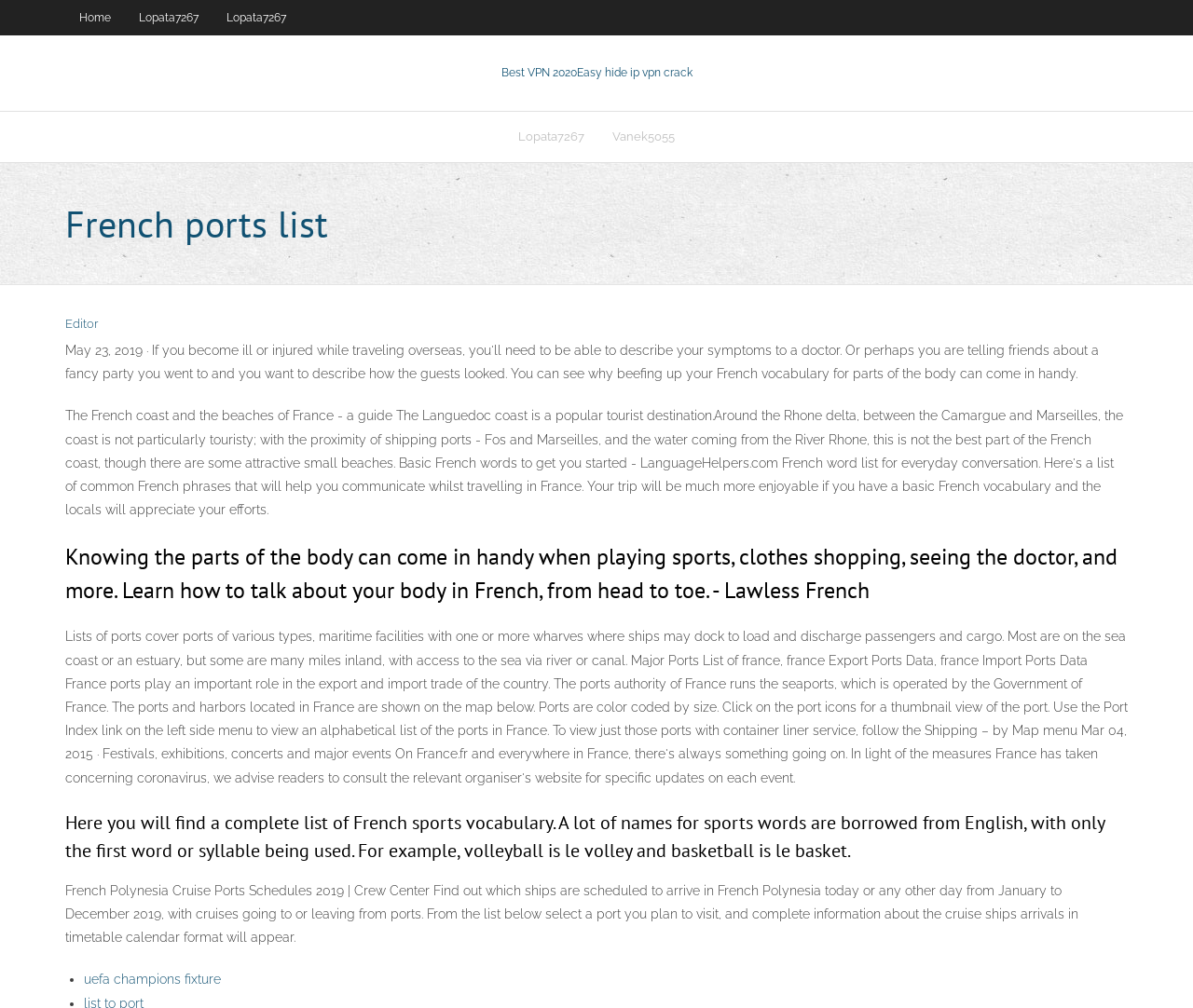Carefully examine the image and provide an in-depth answer to the question: What is the purpose of knowing body parts in French?

According to the first heading, knowing the parts of the body in French can come in handy when playing sports, clothes shopping, seeing the doctor, and more.